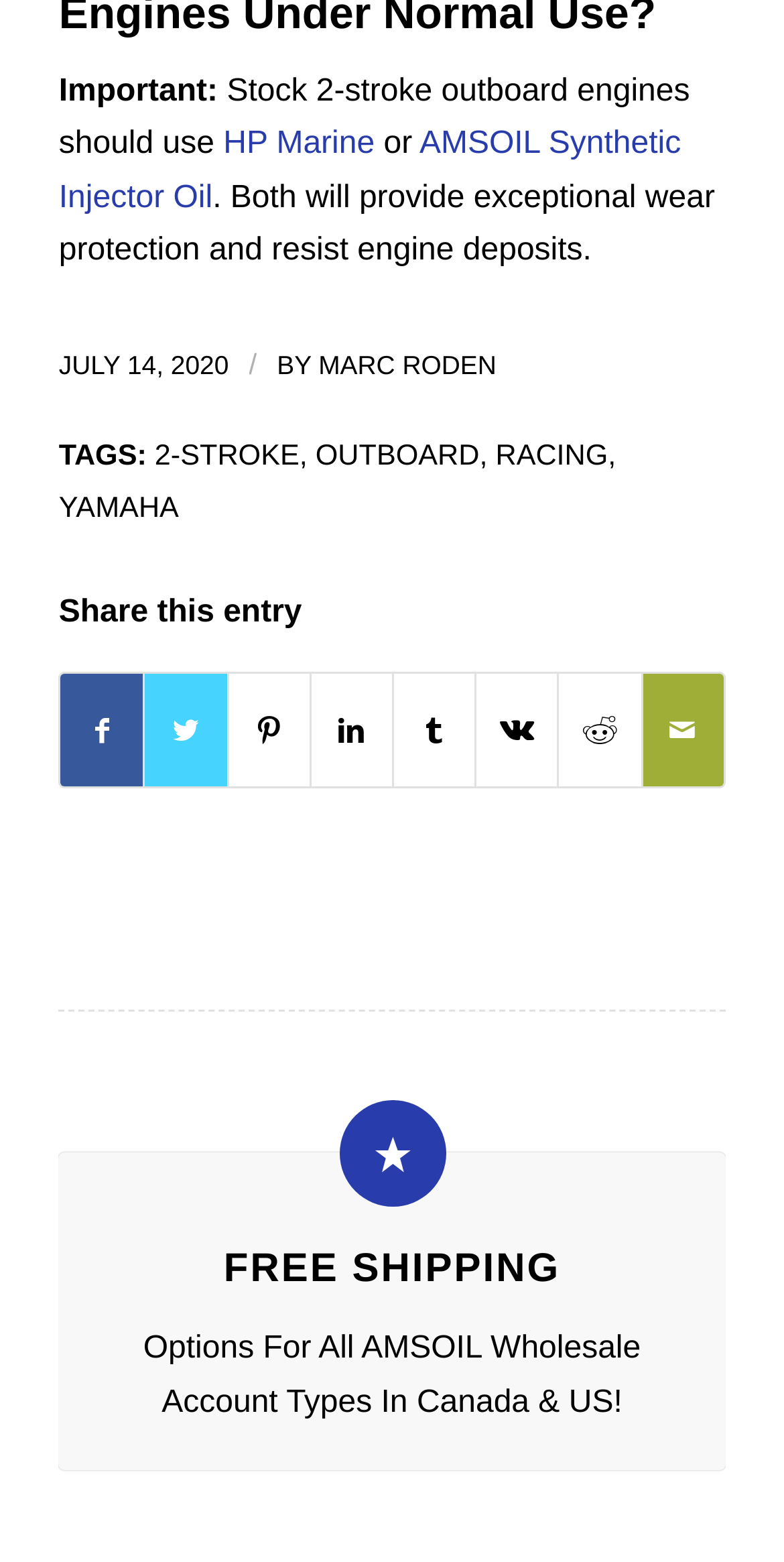Who is the author of the article?
Look at the image and respond with a one-word or short-phrase answer.

MARC RODEN